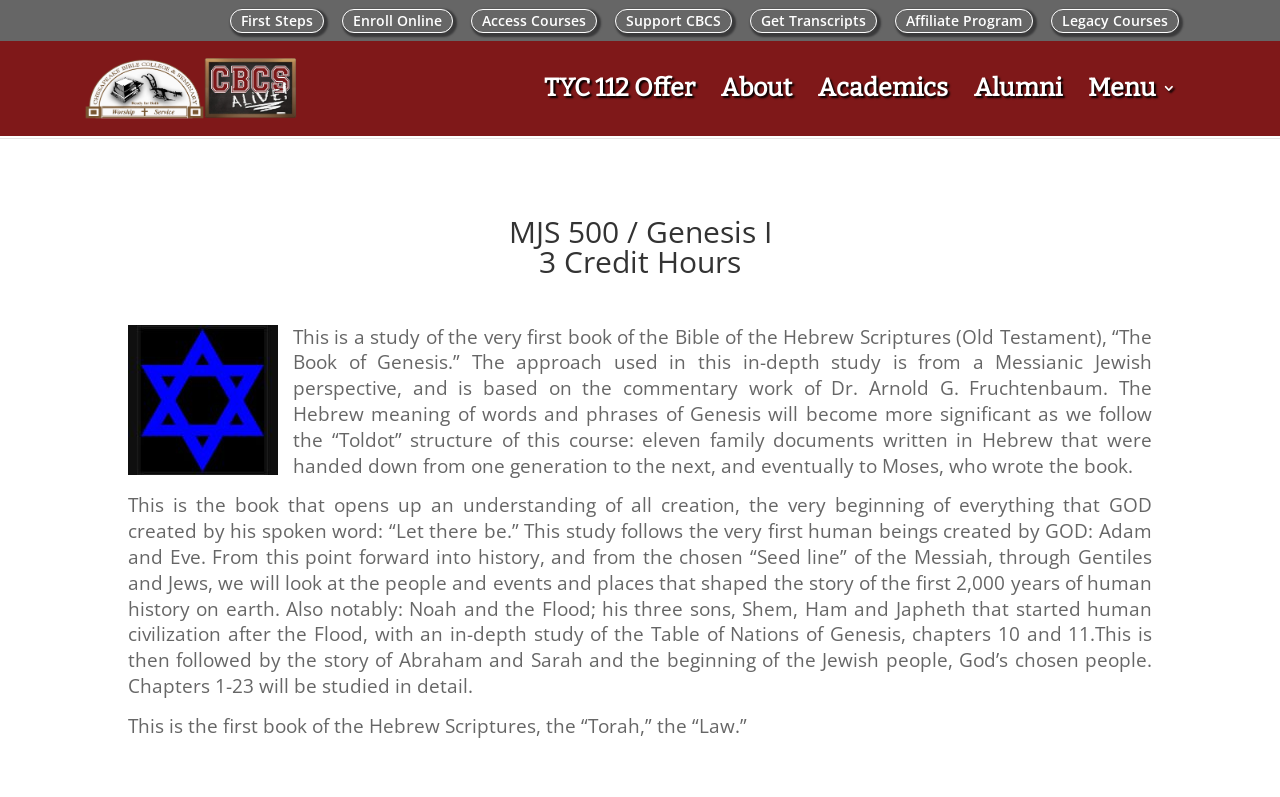Please determine the bounding box coordinates of the element to click in order to execute the following instruction: "Visit Chesapeake Bible College homepage". The coordinates should be four float numbers between 0 and 1, specified as [left, top, right, bottom].

[0.066, 0.097, 0.234, 0.121]